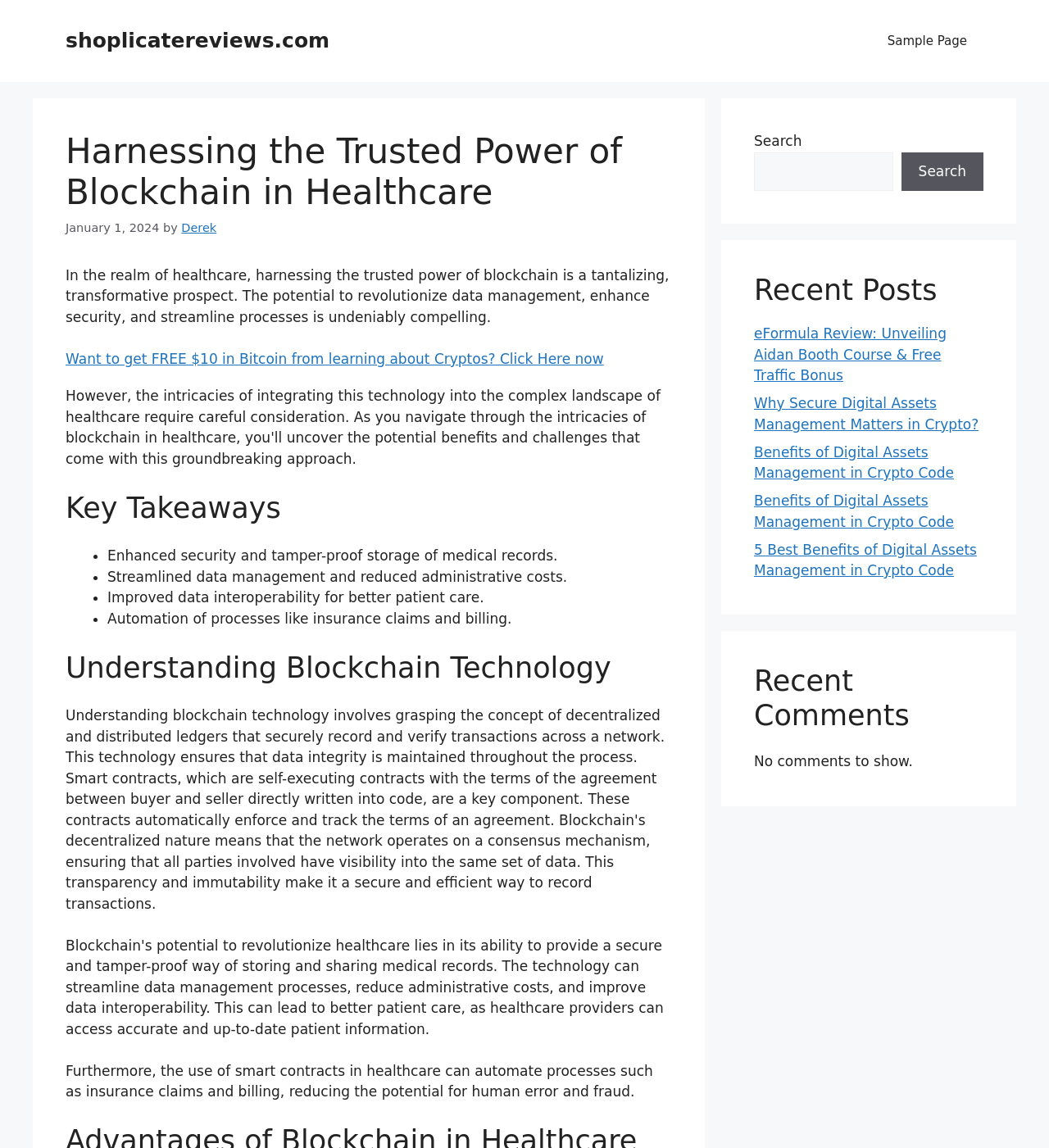Select the bounding box coordinates of the element I need to click to carry out the following instruction: "Get FREE $10 in Bitcoin by clicking the link".

[0.062, 0.305, 0.576, 0.32]